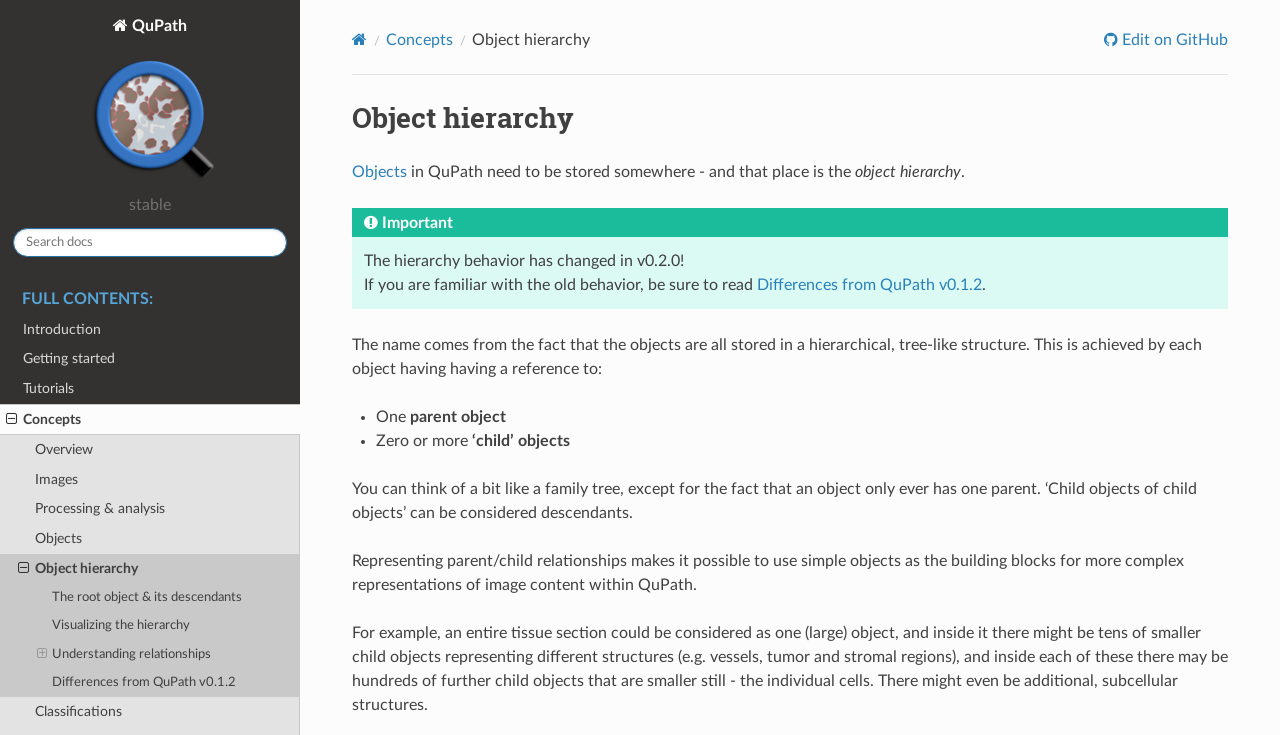Locate the bounding box coordinates of the clickable region necessary to complete the following instruction: "Expand Object hierarchy". Provide the coordinates in the format of four float numbers between 0 and 1, i.e., [left, top, right, bottom].

[0.0, 0.753, 0.234, 0.794]